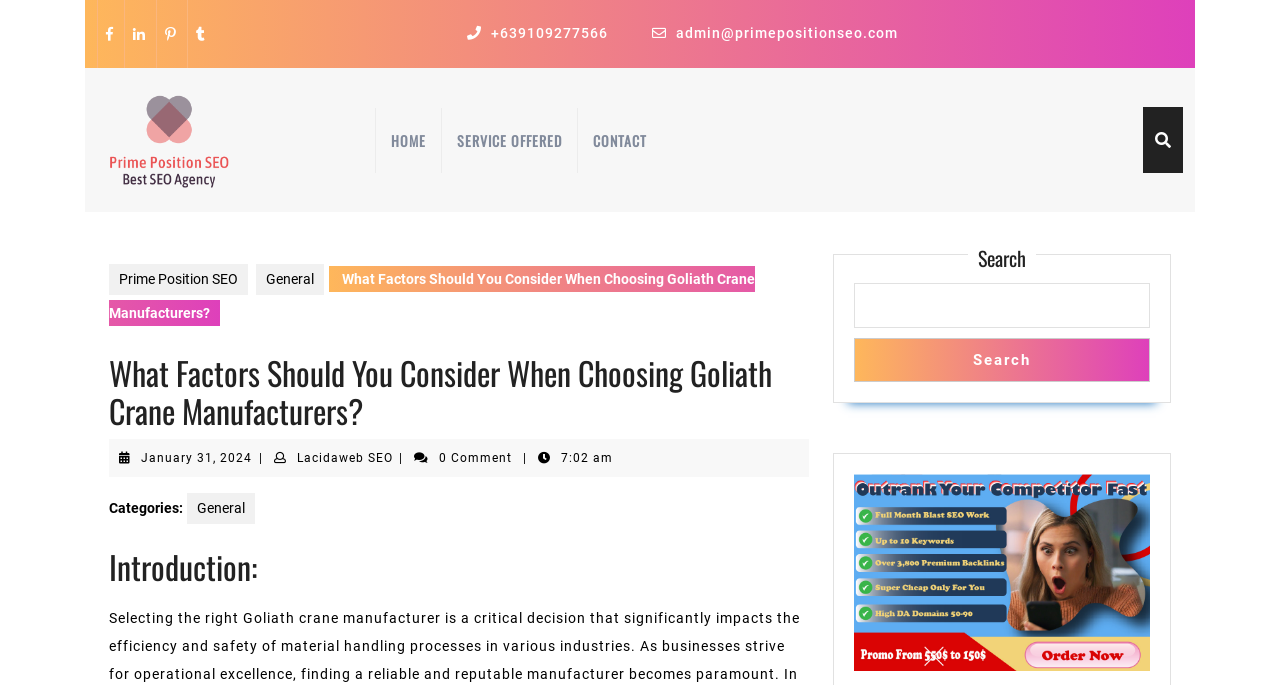Please study the image and answer the question comprehensively:
What is the date of the article?

I looked at the metadata of the article and found the date 'January 31, 2024'.